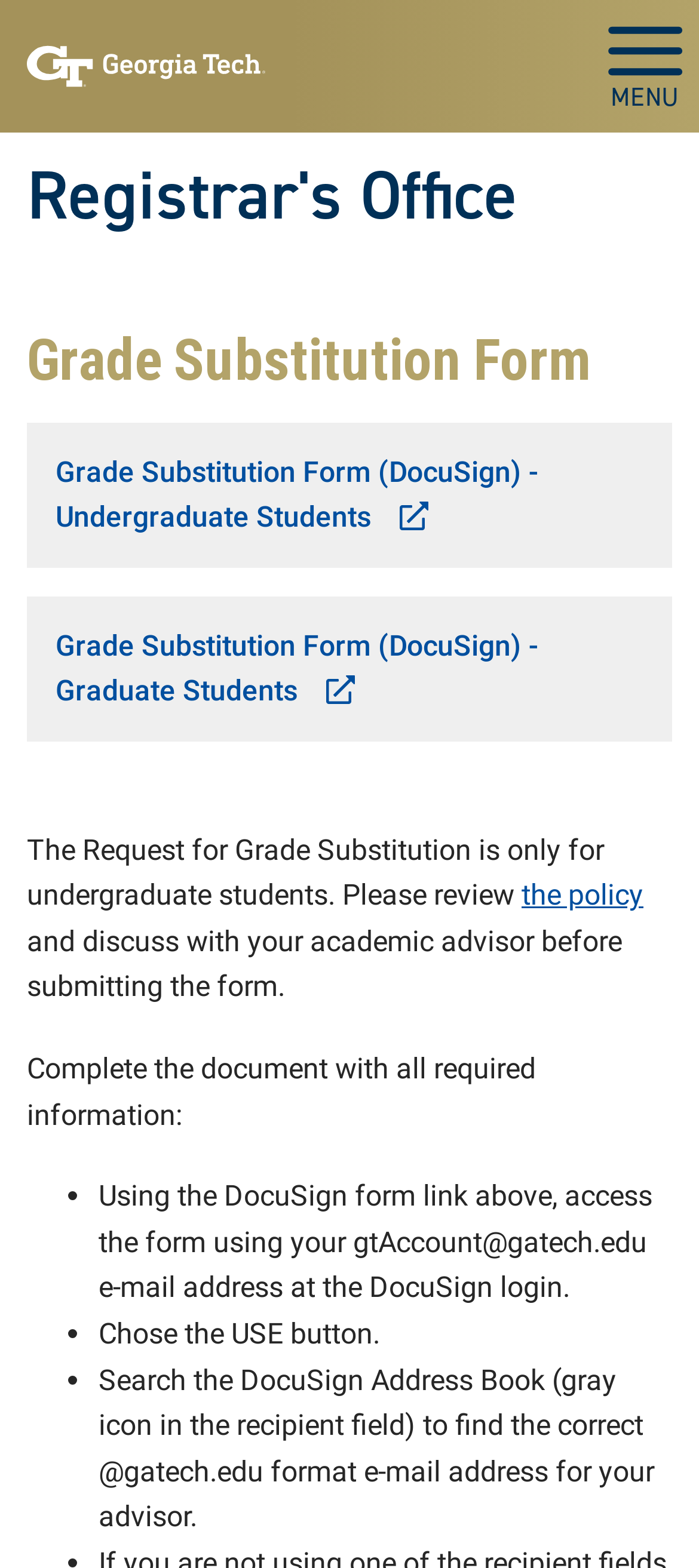Extract the primary headline from the webpage and present its text.

Grade Substitution Form